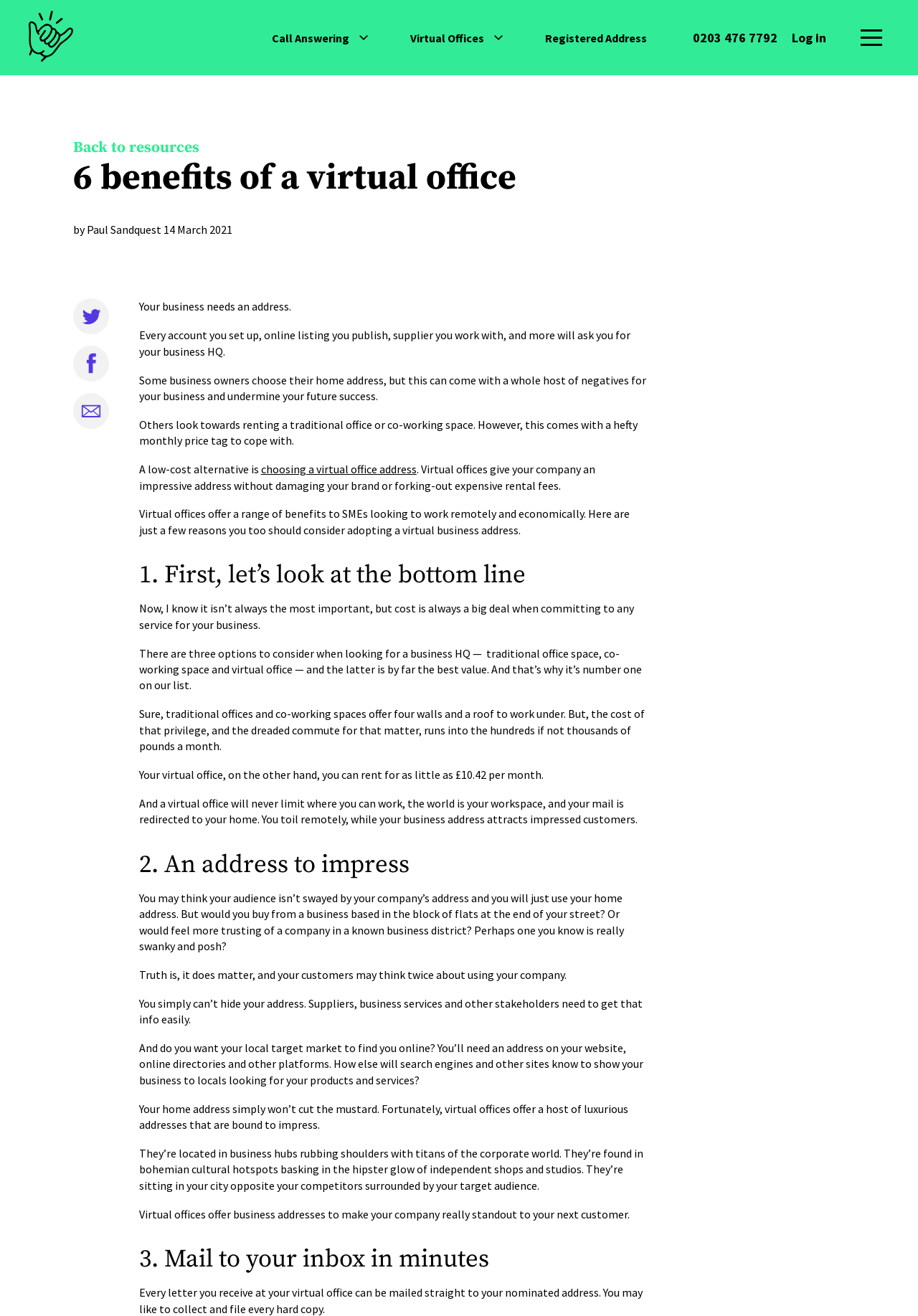Refer to the image and offer a detailed explanation in response to the question: How many options are available for business HQ?

According to the webpage, there are three options to consider when looking for a business HQ: traditional office space, co-working space, and virtual office, as mentioned in the section '1. First, let’s look at the bottom line'.